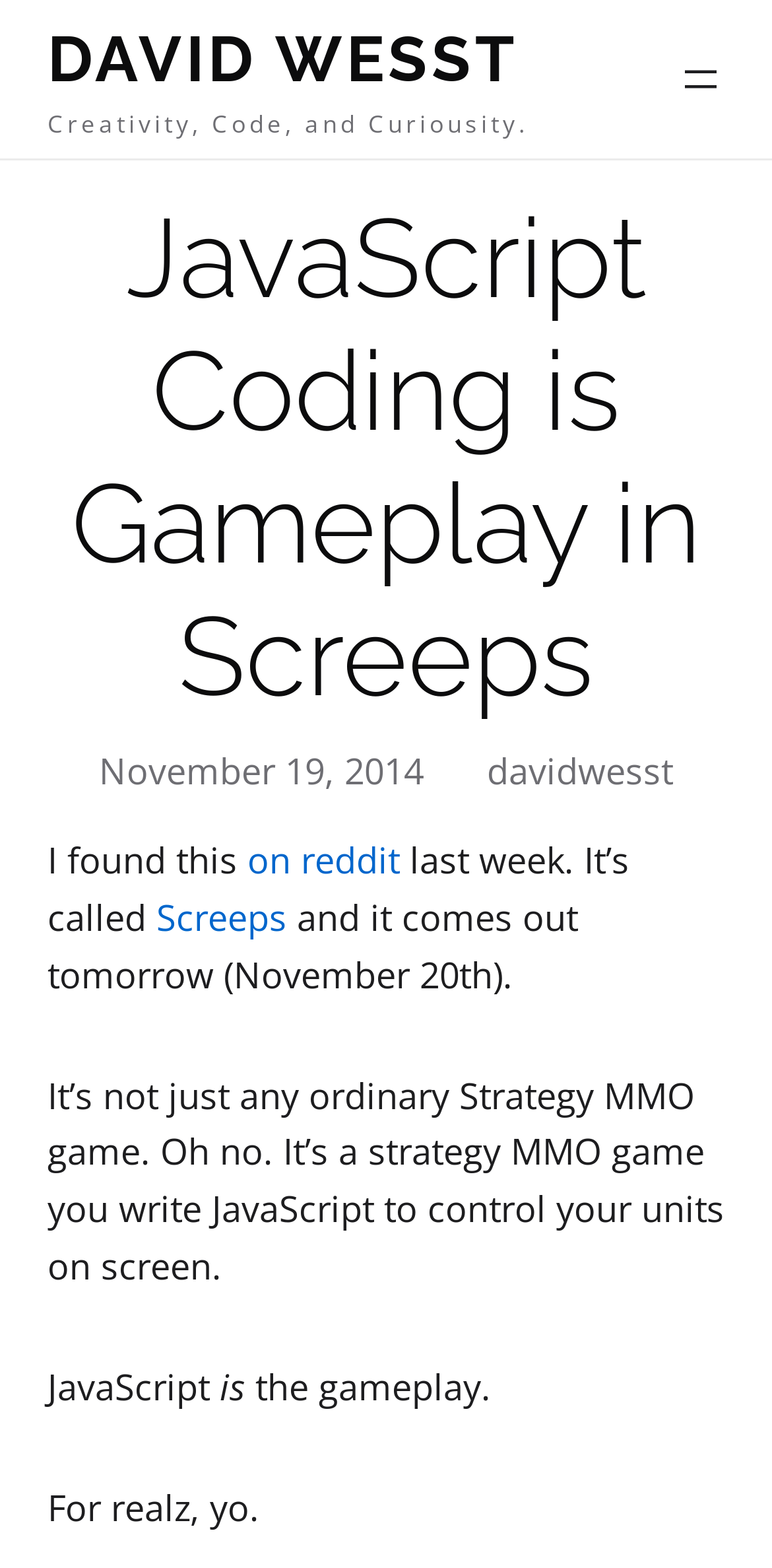What is the date of the post?
Based on the content of the image, thoroughly explain and answer the question.

The date of the post is mentioned in the time element, which is 'November 19, 2014'.